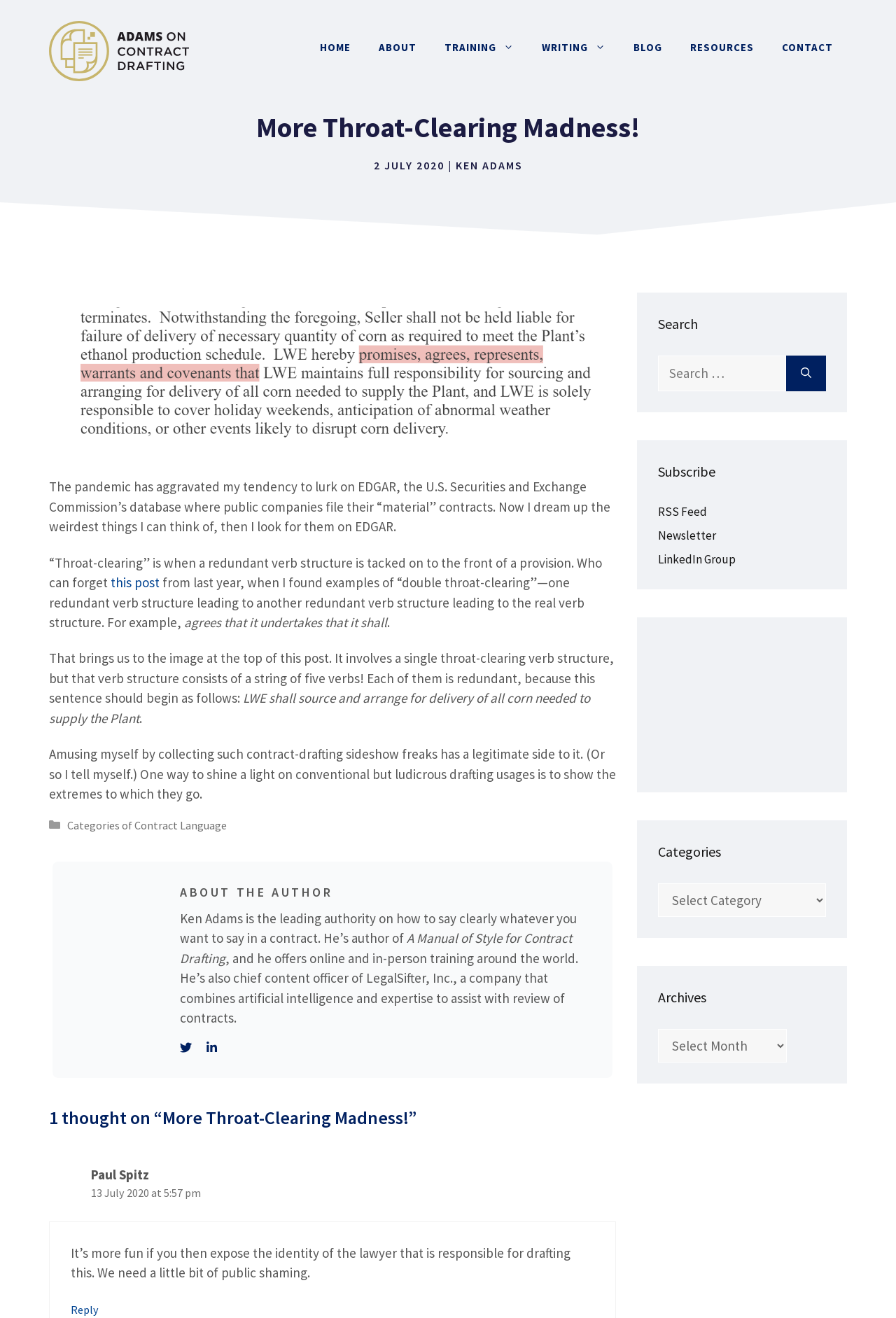From the element description RSS Feed, predict the bounding box coordinates of the UI element. The coordinates must be specified in the format (top-left x, top-left y, bottom-right x, bottom-right y) and should be within the 0 to 1 range.

[0.734, 0.382, 0.789, 0.394]